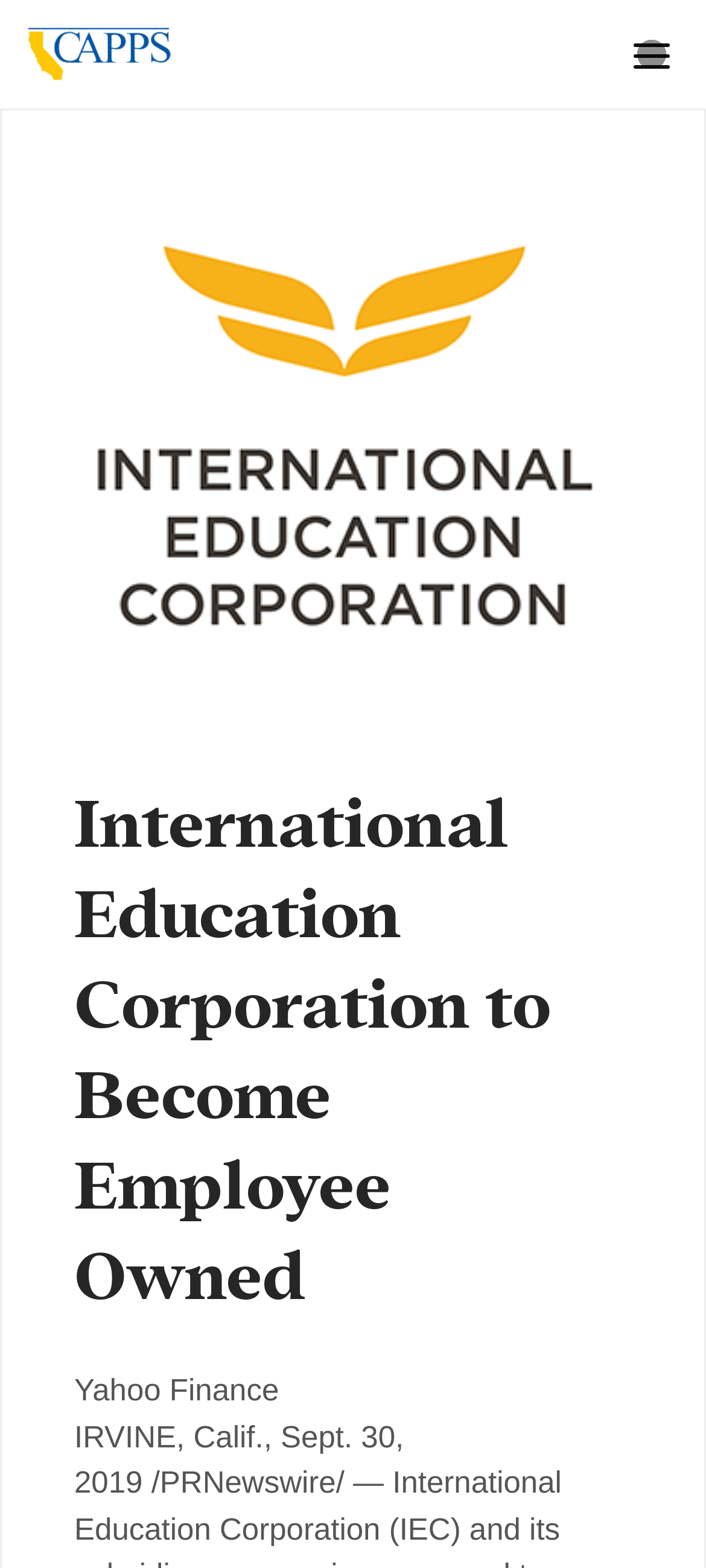What is the date of the announcement? Look at the image and give a one-word or short phrase answer.

Sept. 30, 2019